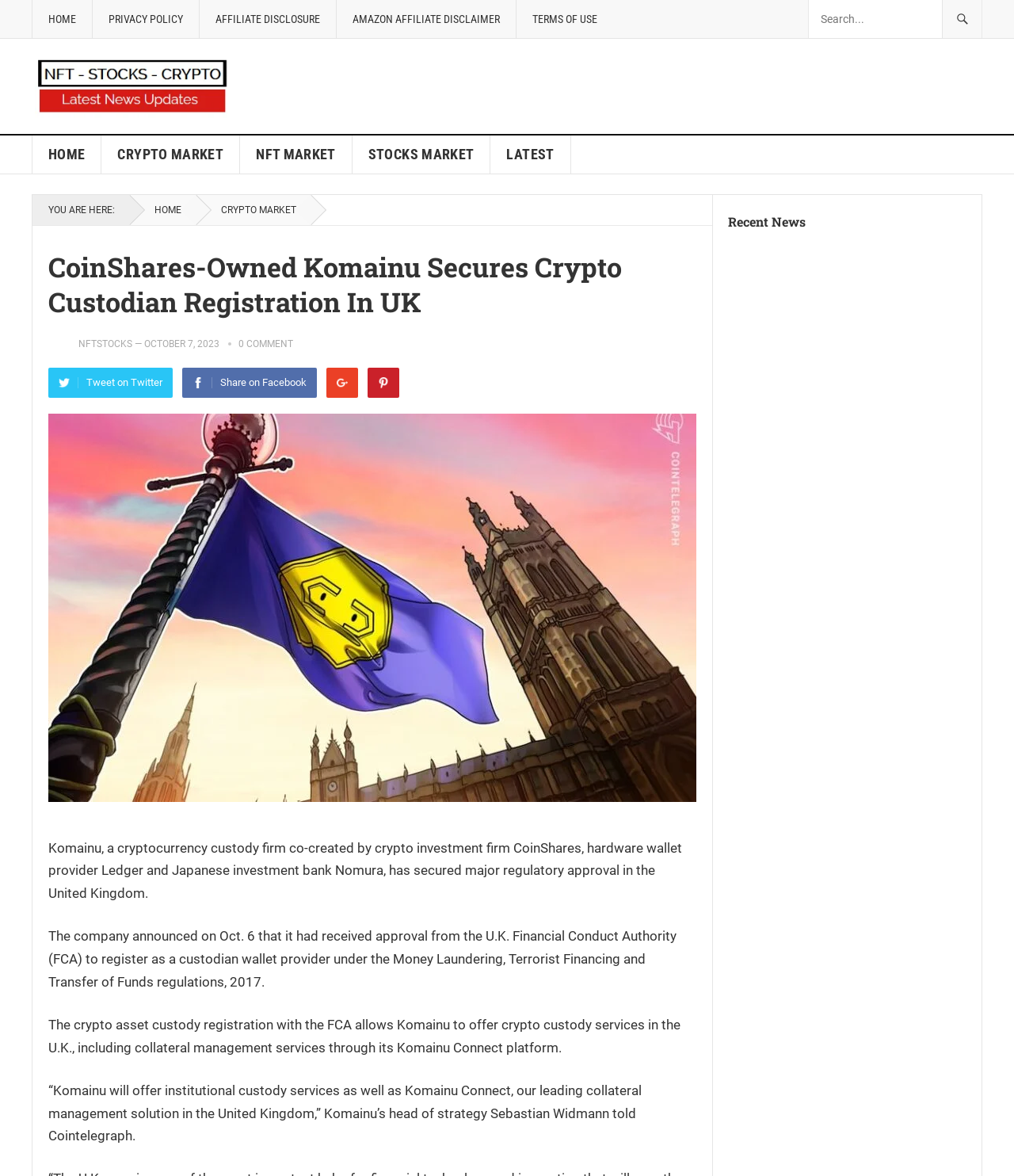Can you pinpoint the bounding box coordinates for the clickable element required for this instruction: "Search for something"? The coordinates should be four float numbers between 0 and 1, i.e., [left, top, right, bottom].

[0.798, 0.0, 0.938, 0.032]